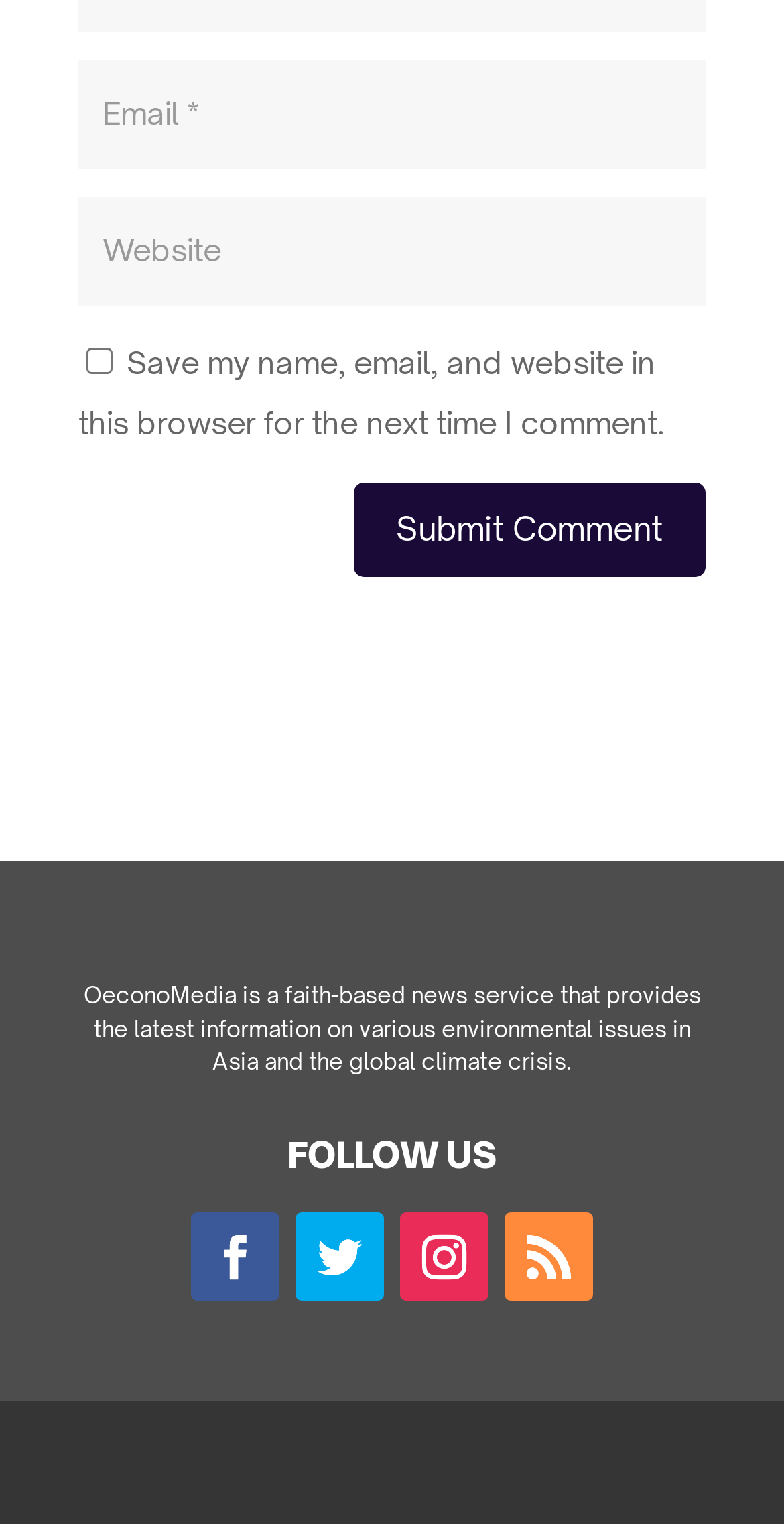Refer to the element description Follow and identify the corresponding bounding box in the screenshot. Format the coordinates as (top-left x, top-left y, bottom-right x, bottom-right y) with values in the range of 0 to 1.

[0.644, 0.795, 0.756, 0.853]